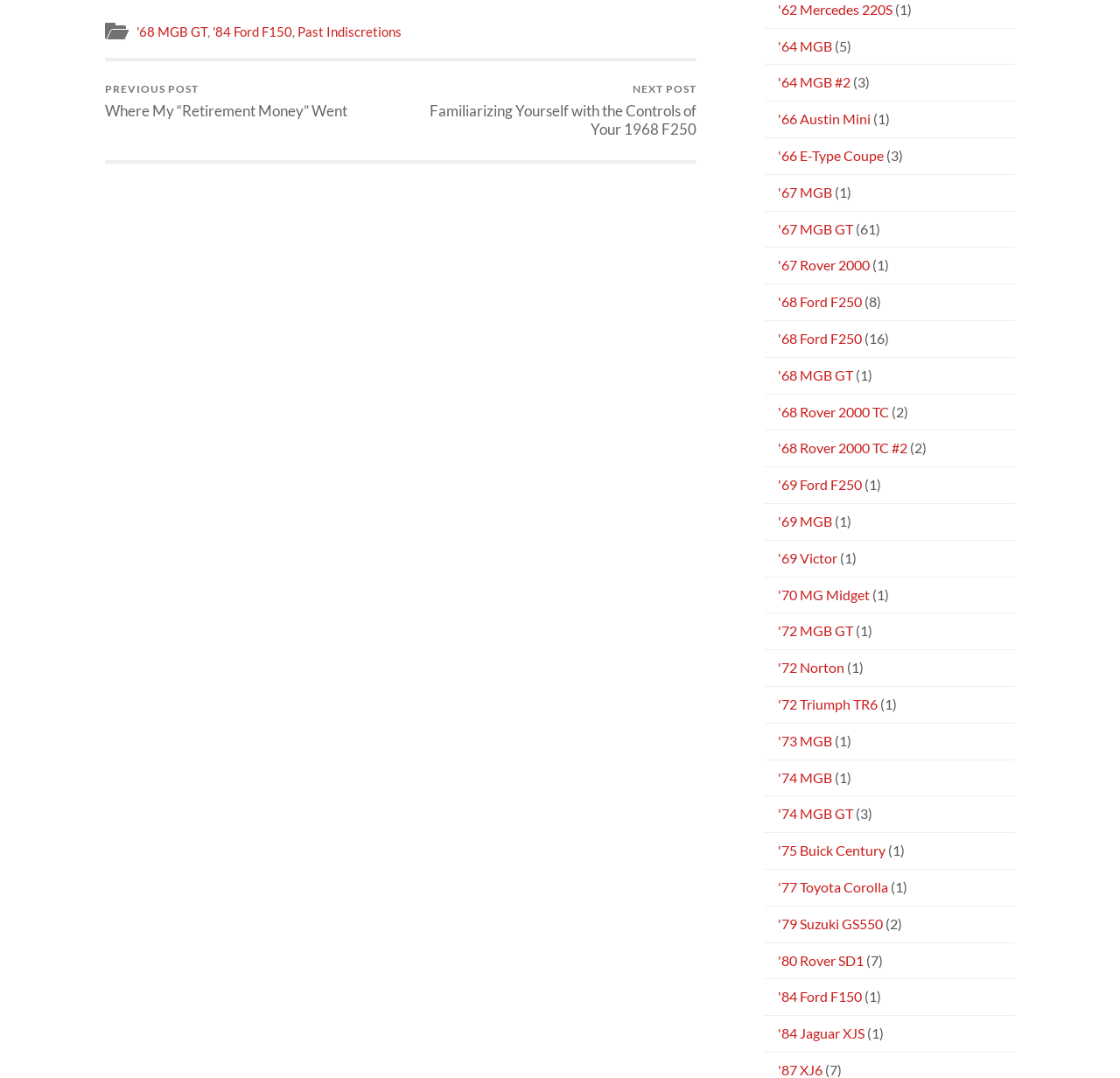Answer the following query with a single word or phrase:
How many times does the '68 MGB GT model appear?

2